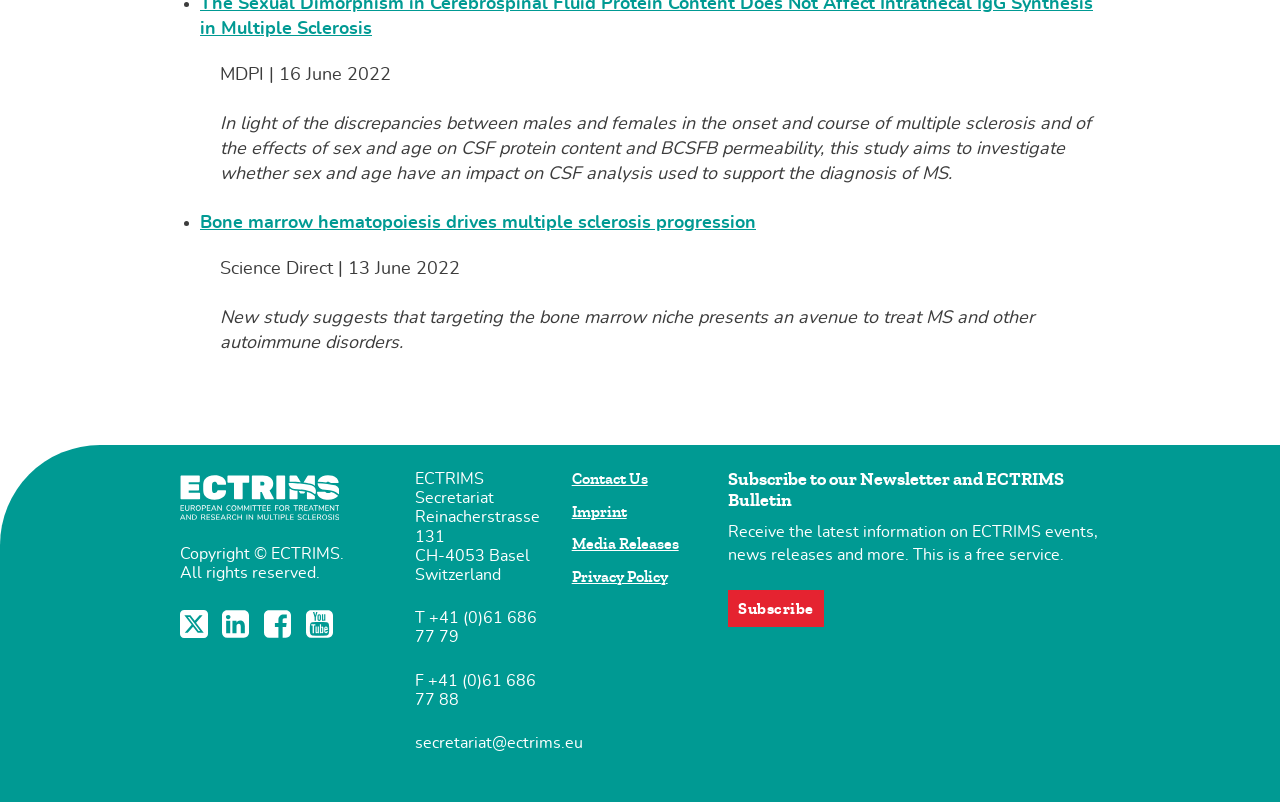Please determine the bounding box coordinates for the element that should be clicked to follow these instructions: "Subscribe to the ECTRIMS newsletter and bulletin".

[0.569, 0.736, 0.644, 0.782]